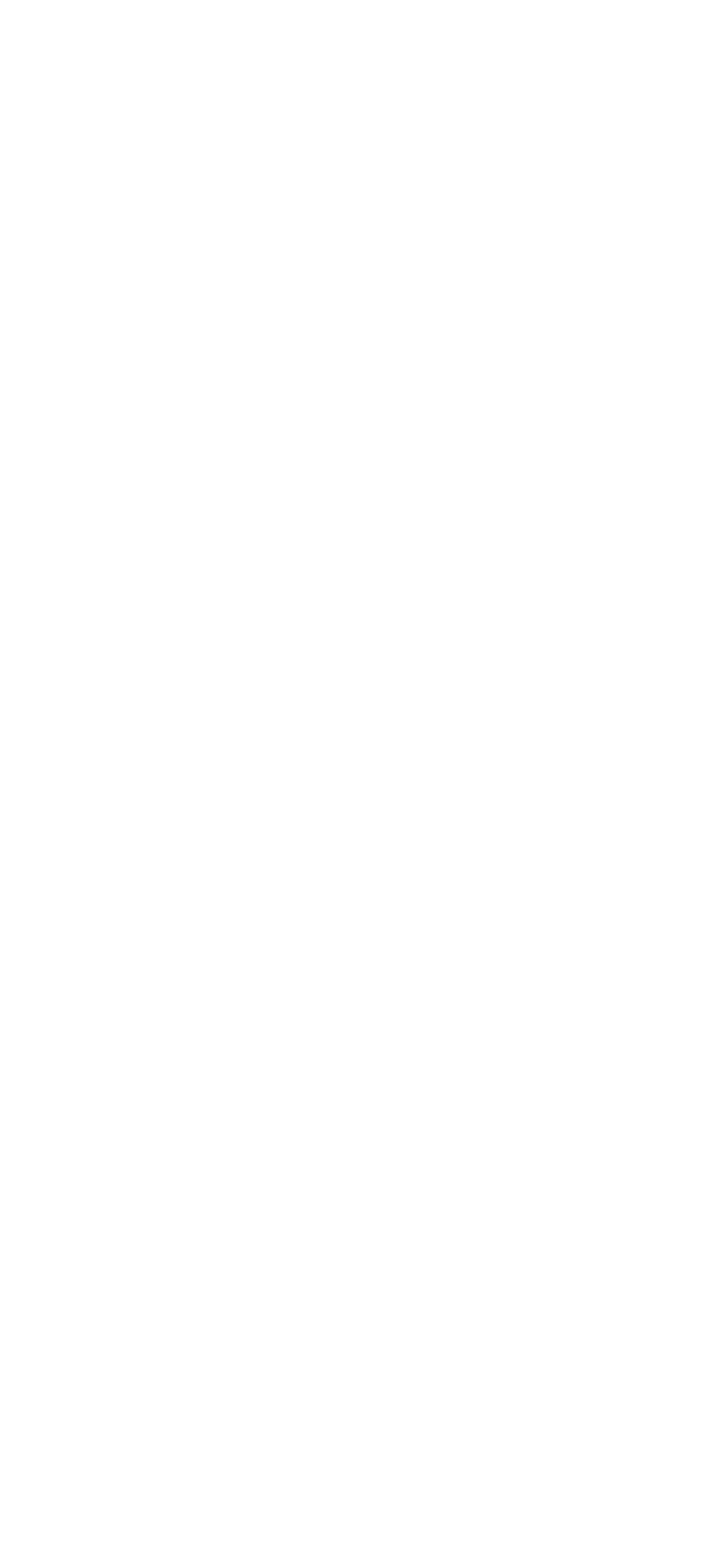Please specify the bounding box coordinates for the clickable region that will help you carry out the instruction: "Learn about the company".

[0.064, 0.697, 0.233, 0.719]